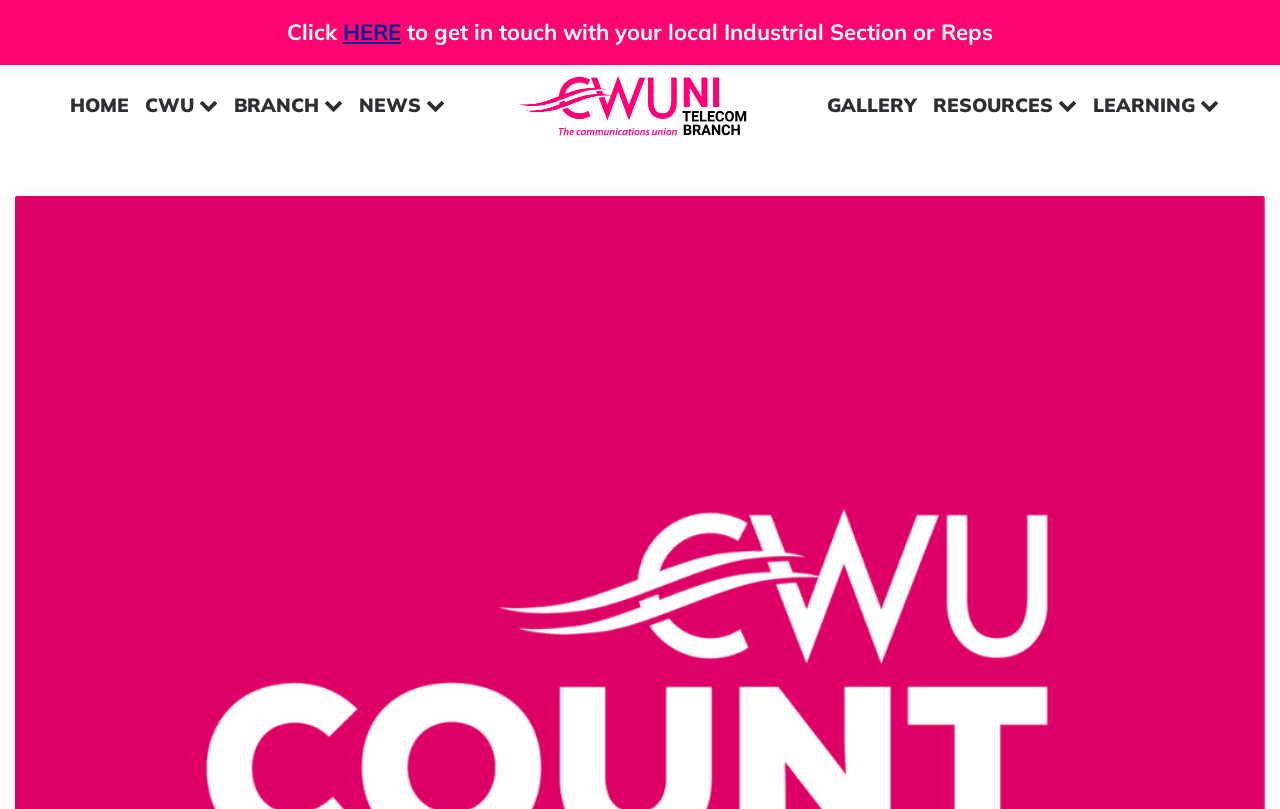Provide an in-depth caption for the contents of the webpage.

The webpage is about the "Count Me In Campaign" and features an agreement reached by the CWU Northern Ireland Telecoms Branch. At the top, there is a call-to-action phrase "Click HERE to get in touch with your local Industrial Section or Reps" with the "HERE" being a clickable link. 

Below this phrase, there is a navigation menu with five links: "HOME", "CWU", "BRANCH", "NEWS", and "GALLERY", "RESOURCES", and "LEARNING" from left to right. The "CWU Northern Ireland Telecoms Branch" link is accompanied by an image with the same name, positioned to the right of the navigation menu.